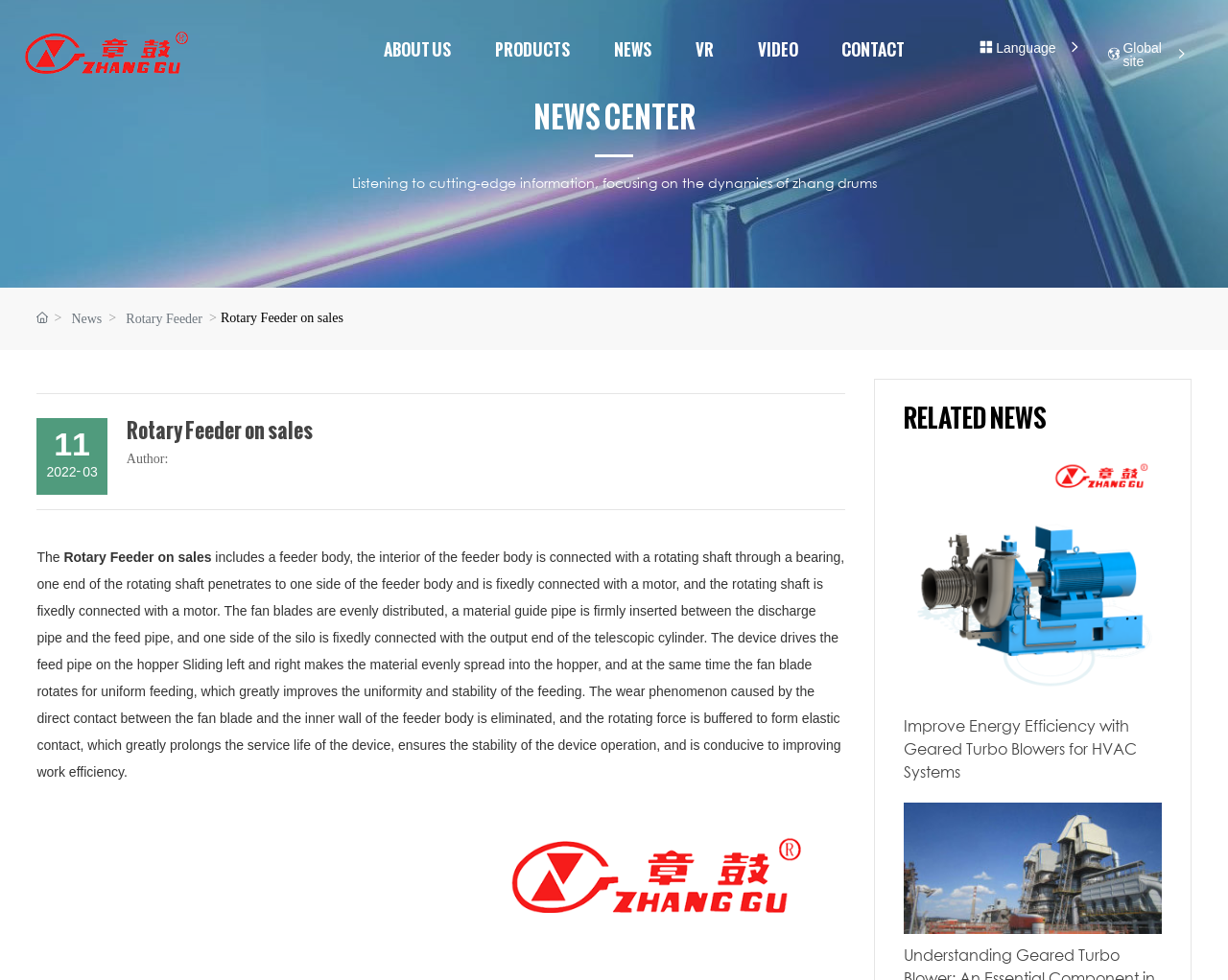Predict the bounding box coordinates of the area that should be clicked to accomplish the following instruction: "Click Language". The bounding box coordinates should consist of four float numbers between 0 and 1, i.e., [left, top, right, bottom].

[0.811, 0.023, 0.869, 0.075]